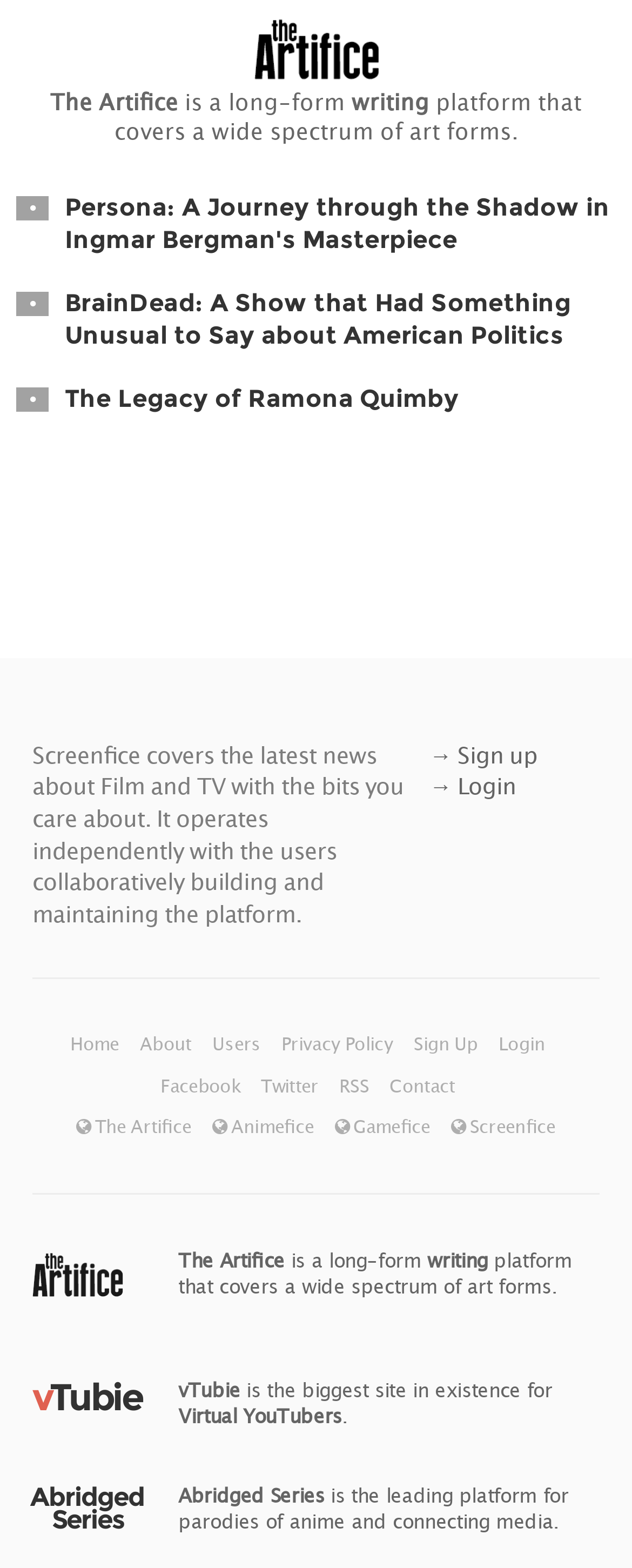Extract the bounding box coordinates for the UI element described as: "Next →".

None